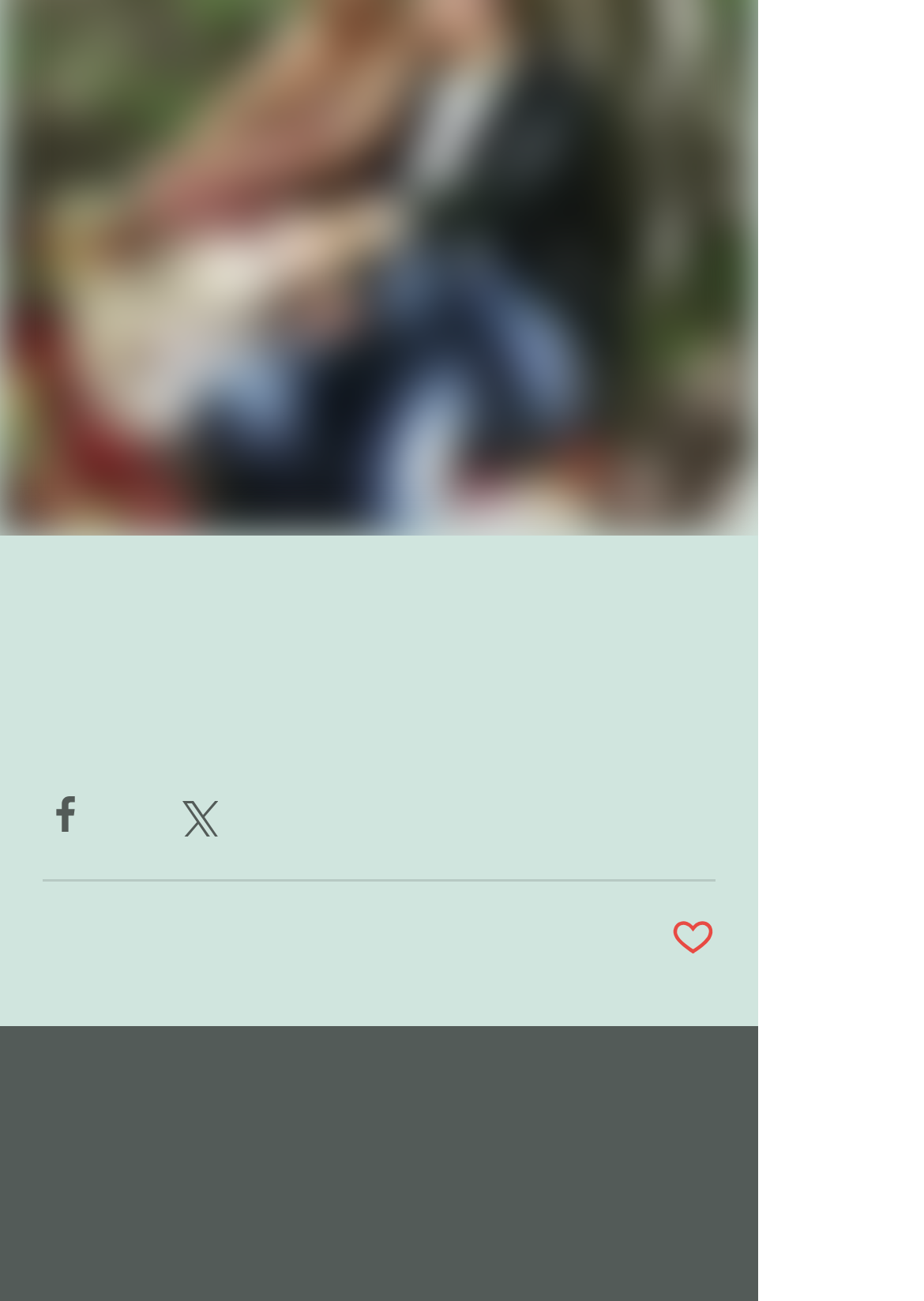What is the function of the image on the 'Post not marked as liked' button?
Provide an in-depth answer to the question, covering all aspects.

The image on the 'Post not marked as liked' button has no OCR text, suggesting that it is an icon representing the status of the post, rather than a descriptive image.